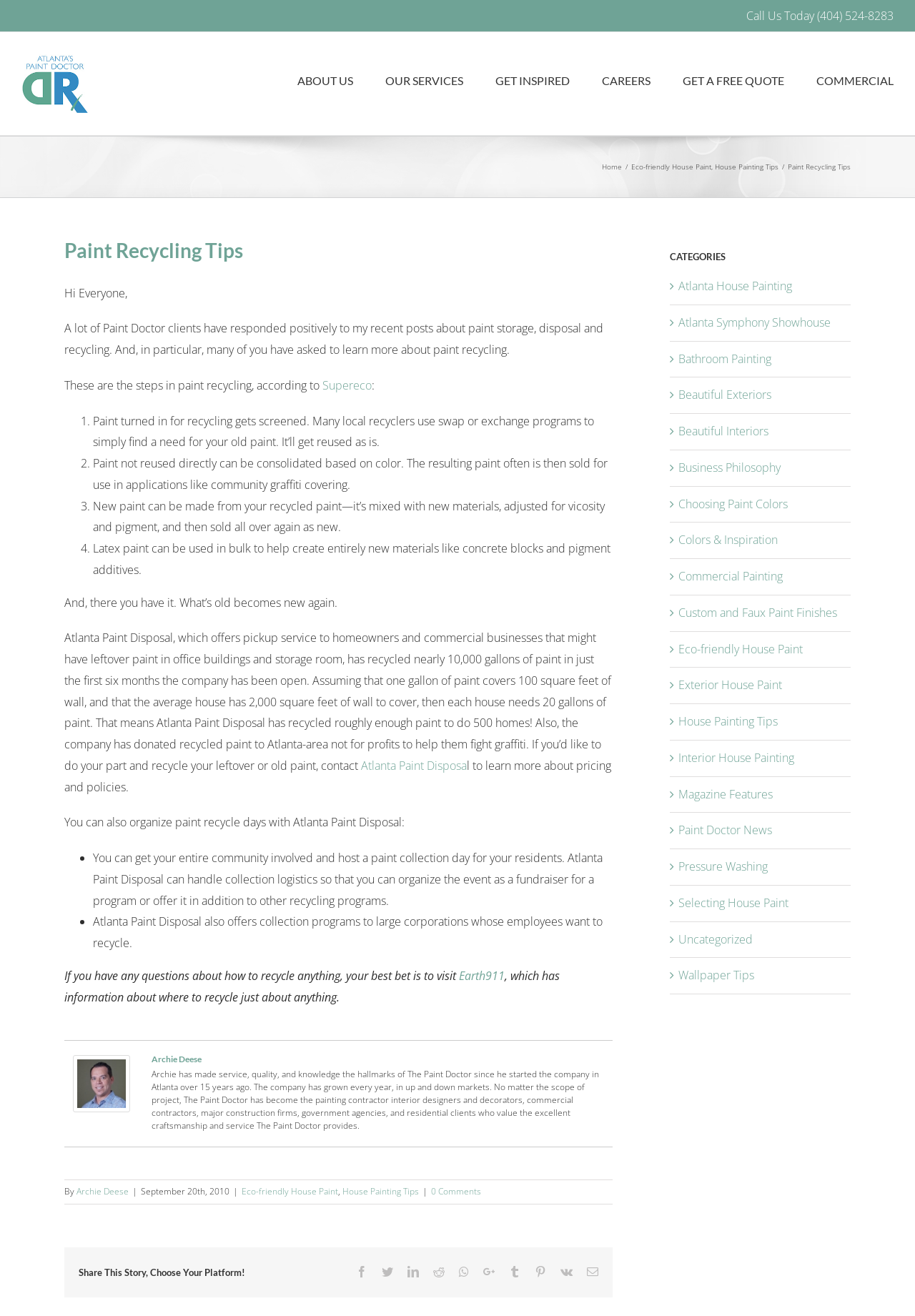What is the phone number to call for painting services?
Refer to the image and answer the question using a single word or phrase.

(404) 524-8283